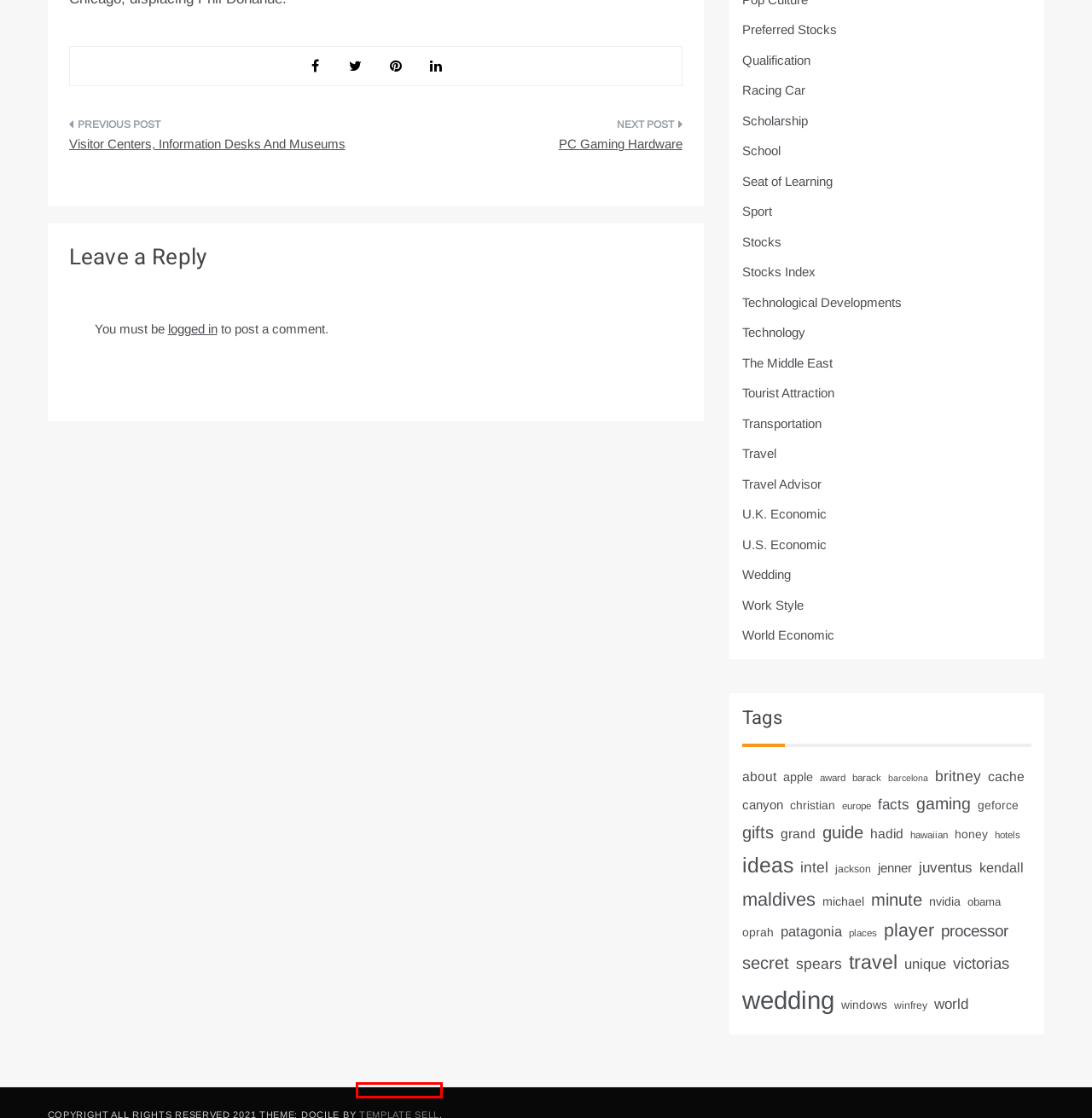Examine the screenshot of a webpage with a red bounding box around a UI element. Select the most accurate webpage description that corresponds to the new page after clicking the highlighted element. Here are the choices:
A. patagonia Archives - baron samedi
B. world Archives - baron samedi
C. victorias Archives - baron samedi
D. Template Sell - Free and Premium WordPress Themes and HTML Templates
E. spears Archives - baron samedi
F. unique Archives - baron samedi
G. windows Archives - baron samedi
H. oprah Archives - baron samedi

D